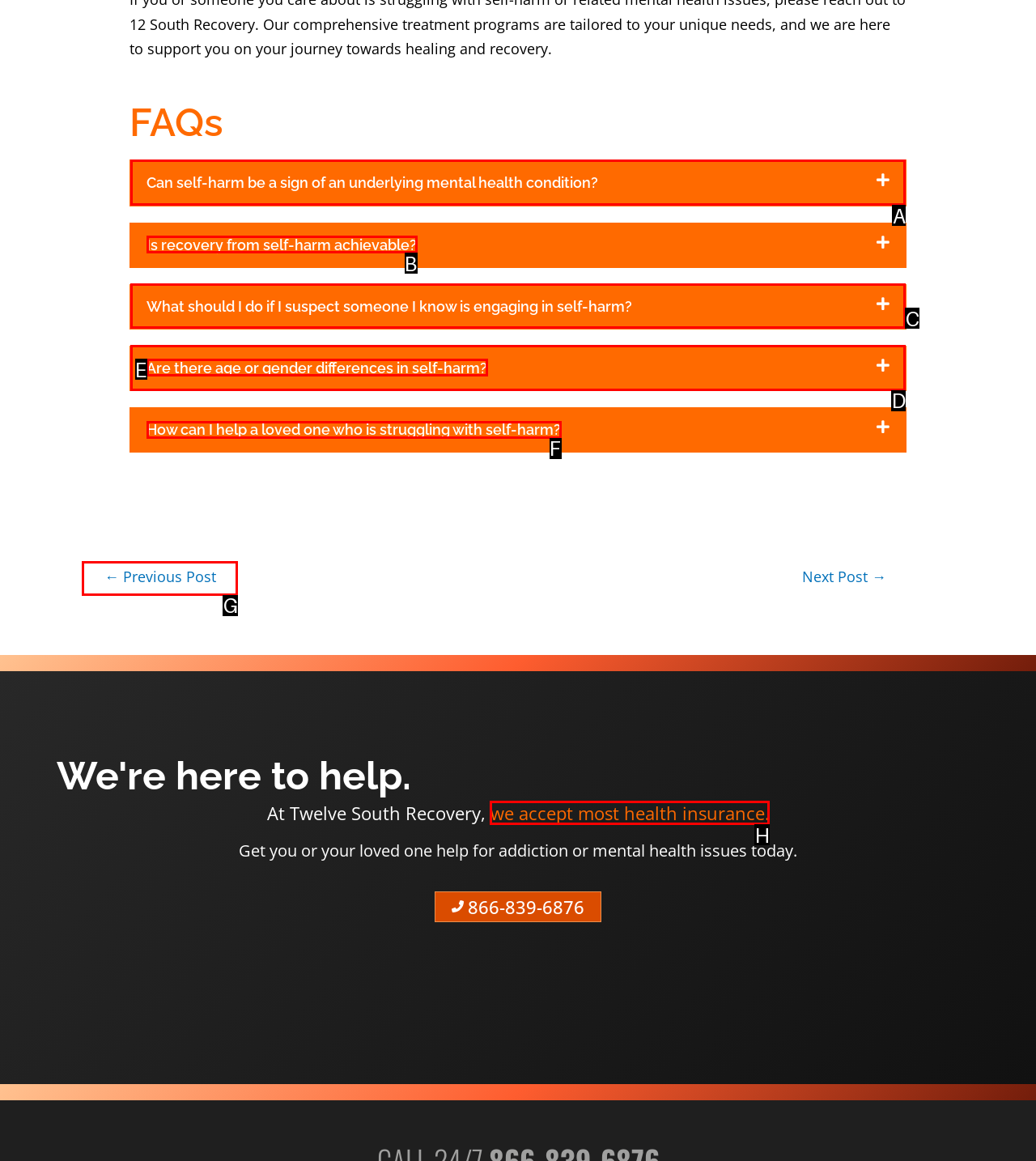Point out the HTML element I should click to achieve the following task: Click the 'Can self-harm be a sign of an underlying mental health condition?' button Provide the letter of the selected option from the choices.

A